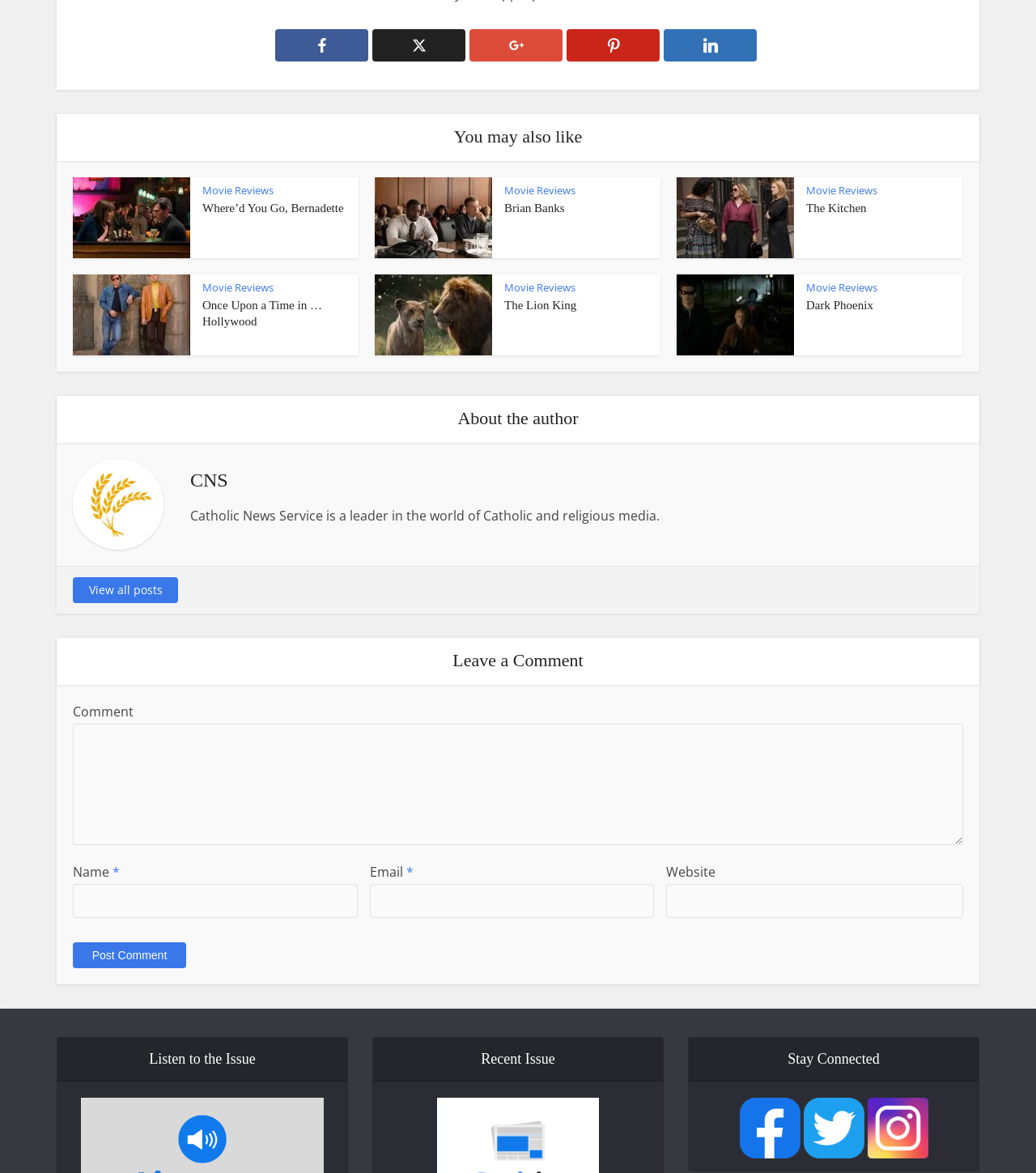Use a single word or phrase to respond to the question:
What is the purpose of the textbox labeled 'Comment'?

To leave a comment